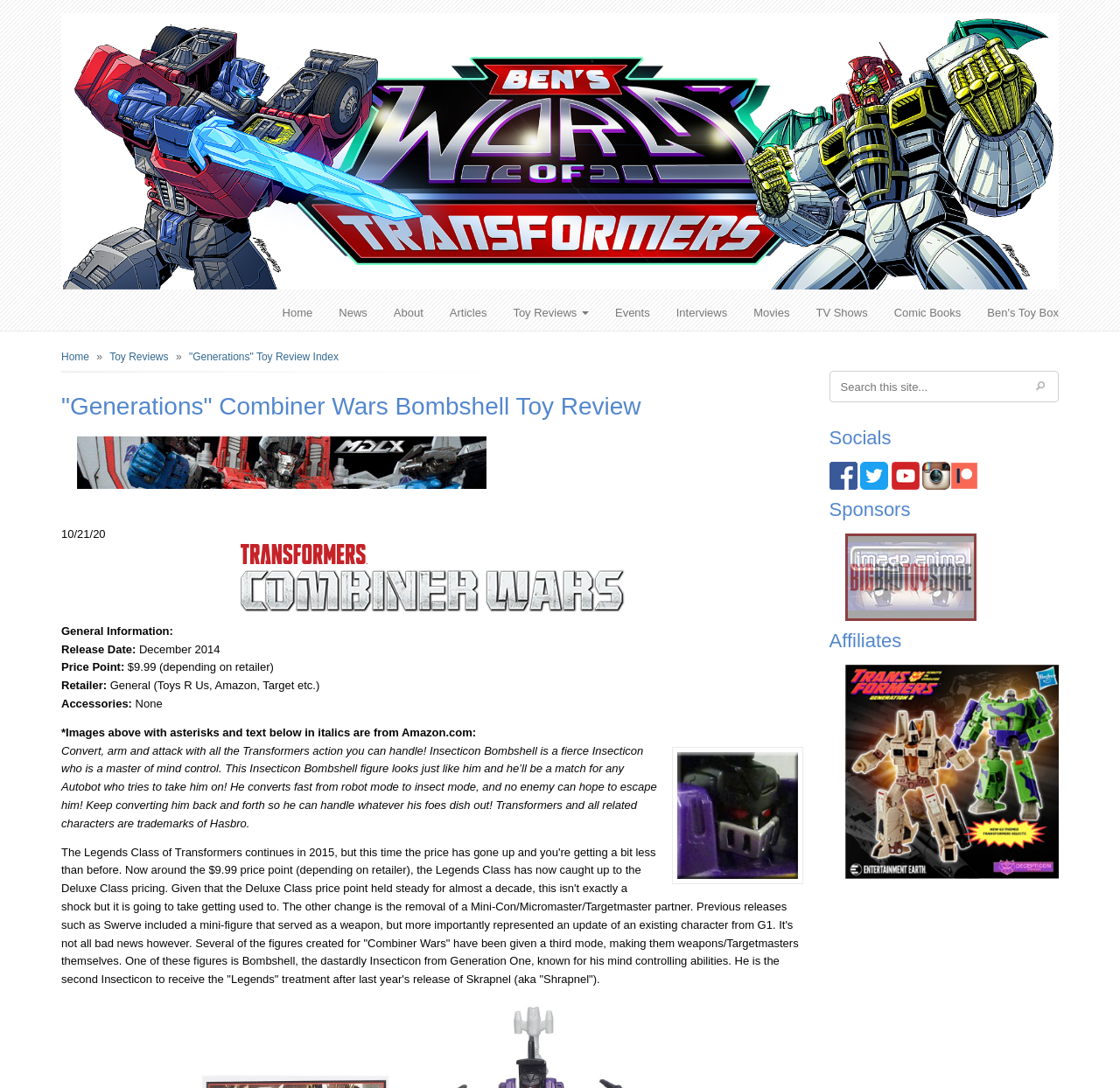Identify the primary heading of the webpage and provide its text.

"Generations" Combiner Wars Bombshell Toy Review